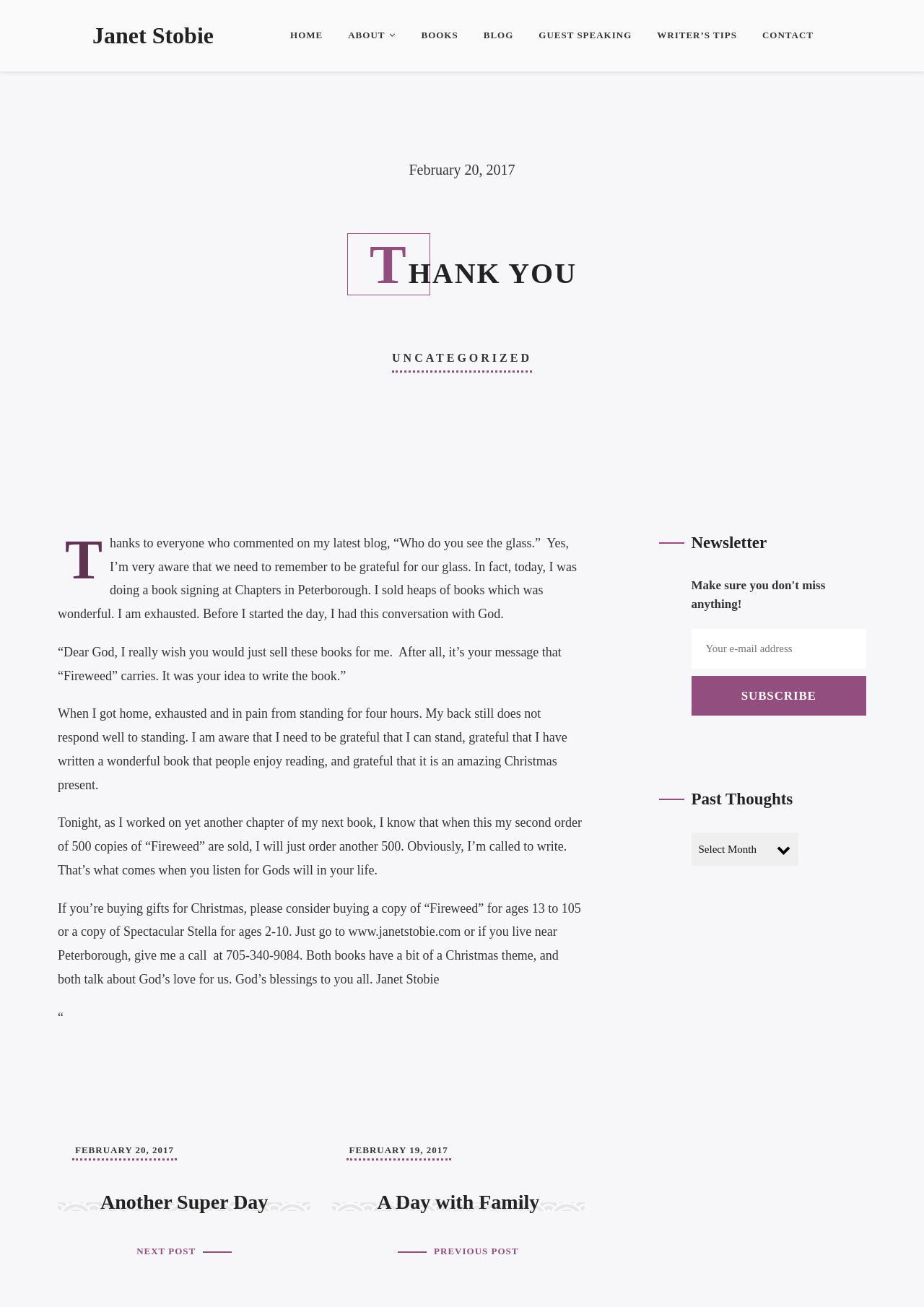What is the date of the blog post? Look at the image and give a one-word or short phrase answer.

February 20, 2017